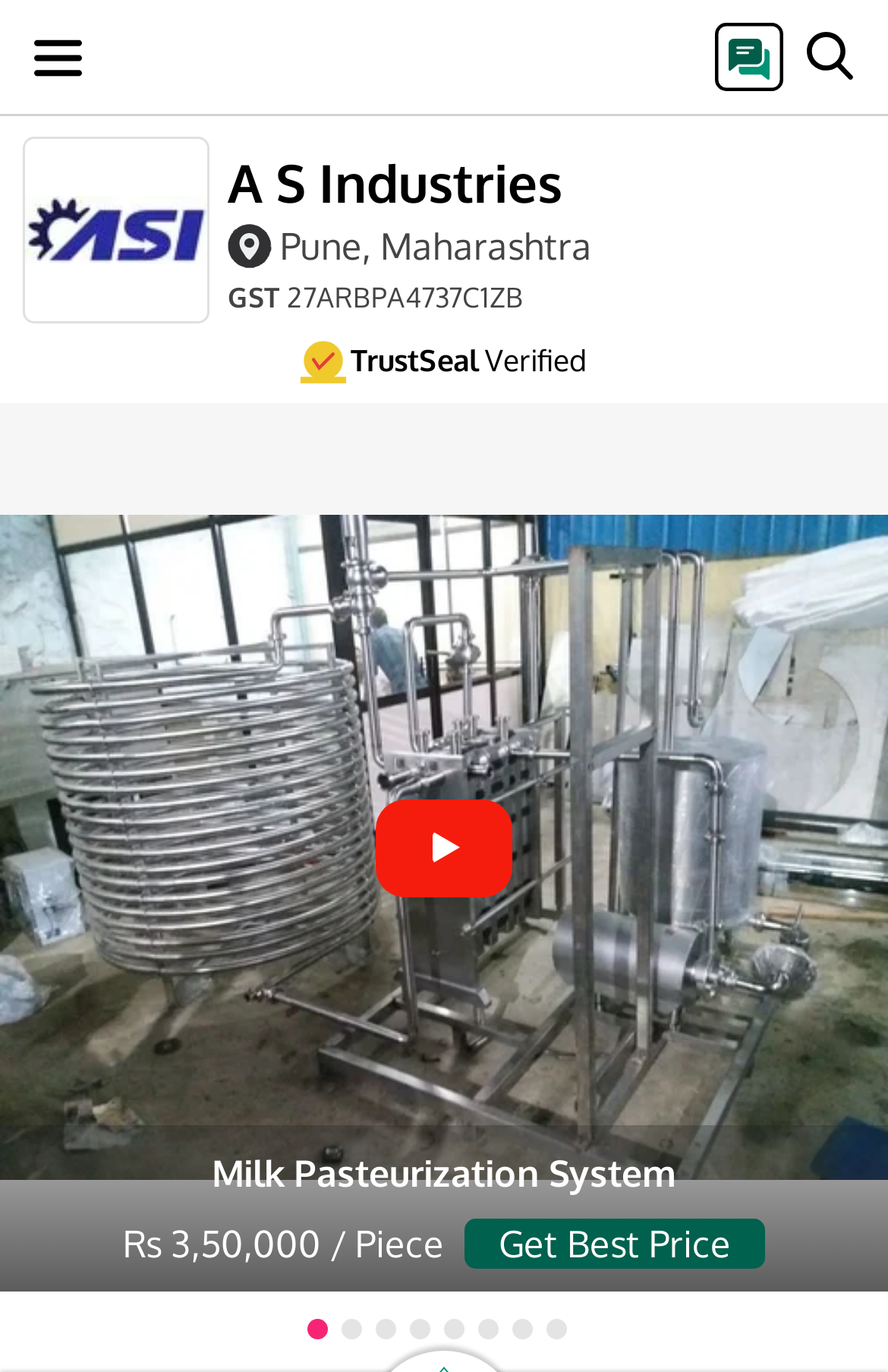What is the price of the Milk Pasteurization System?
Offer a detailed and full explanation in response to the question.

I found the price of the Milk Pasteurization System by looking at the heading 'Rs 3,50,000 / Piece' which is located below the image of the Milk Pasteurization System.